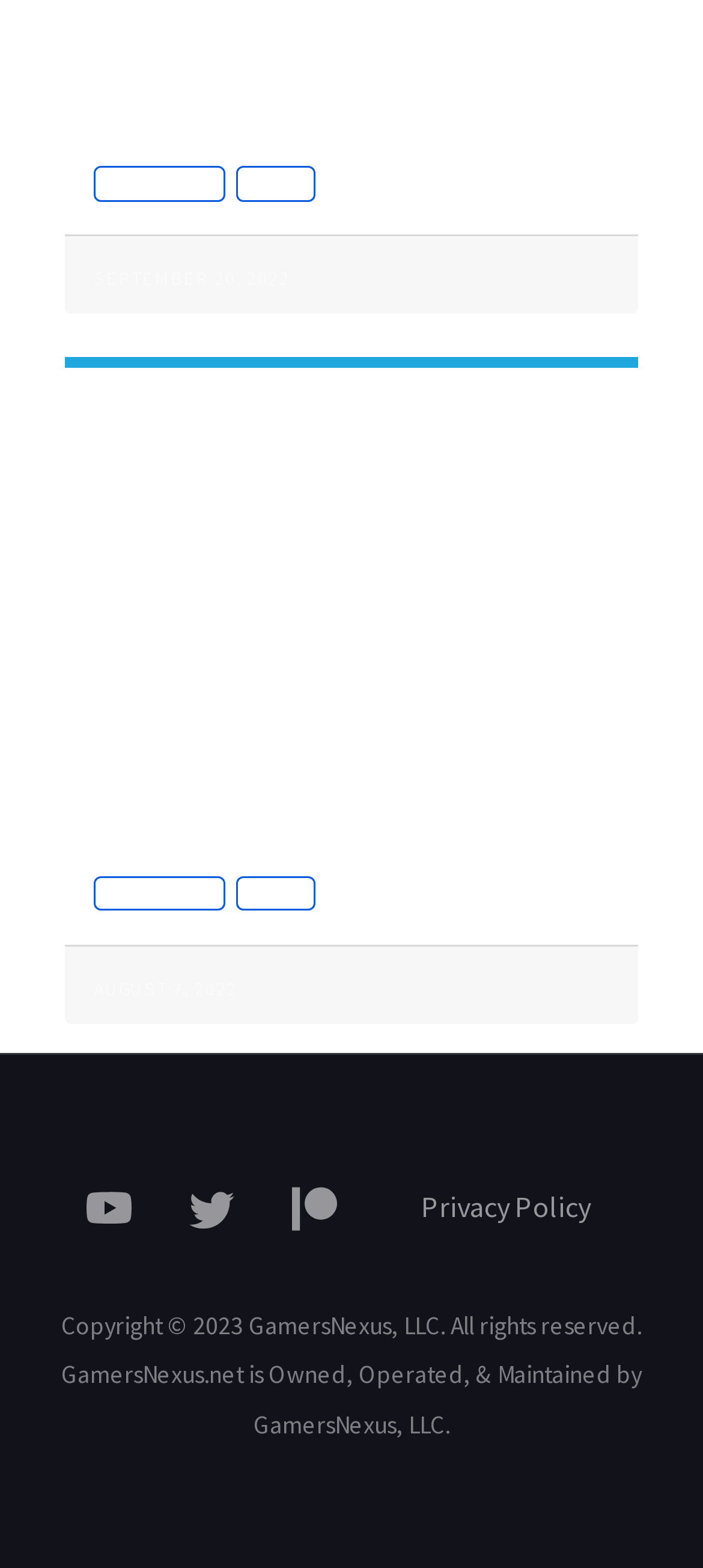Given the element description "parent_node: Privacy Policy", identify the bounding box of the corresponding UI element.

[0.227, 0.745, 0.373, 0.795]